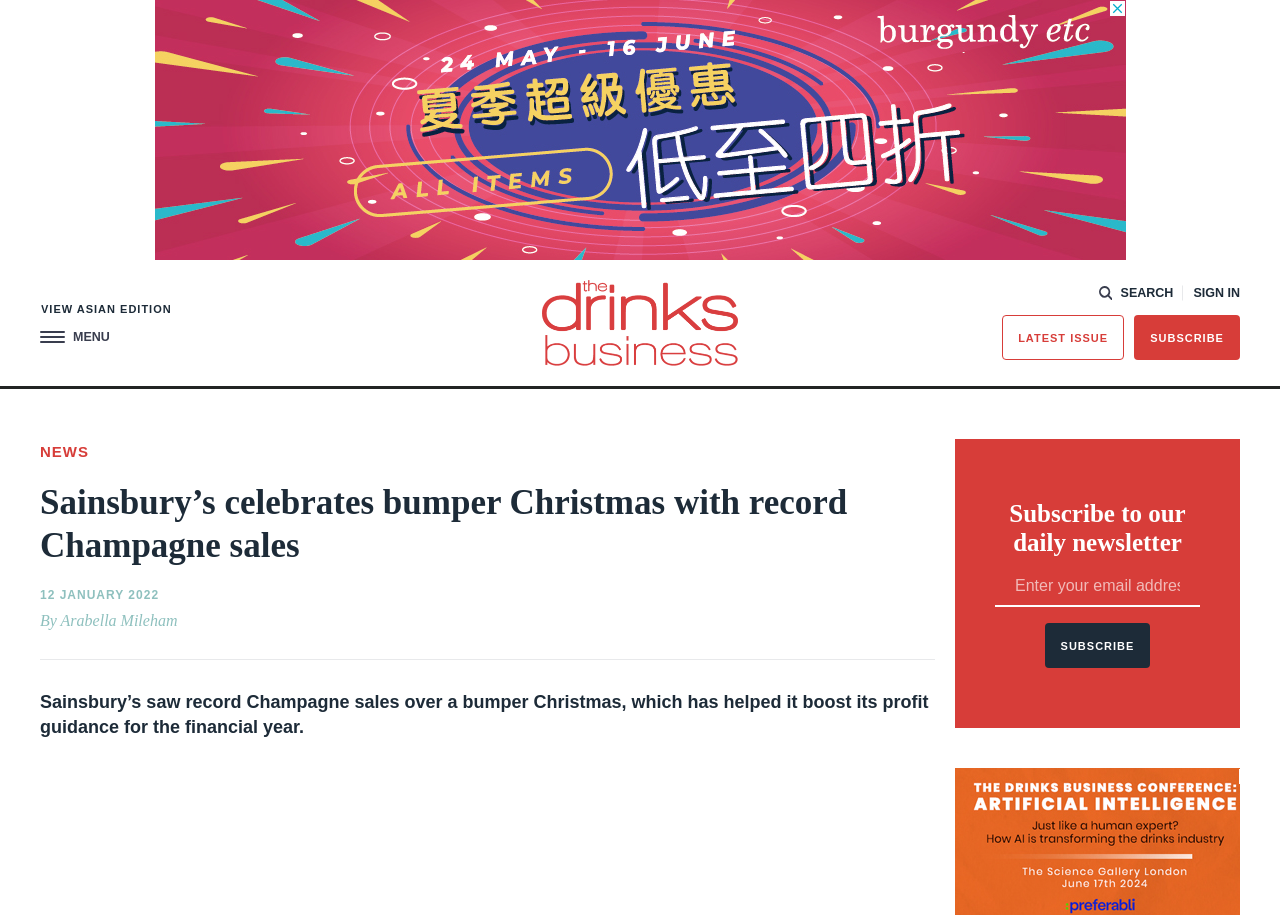What is the date of the article?
Refer to the image and answer the question using a single word or phrase.

12 January 2022